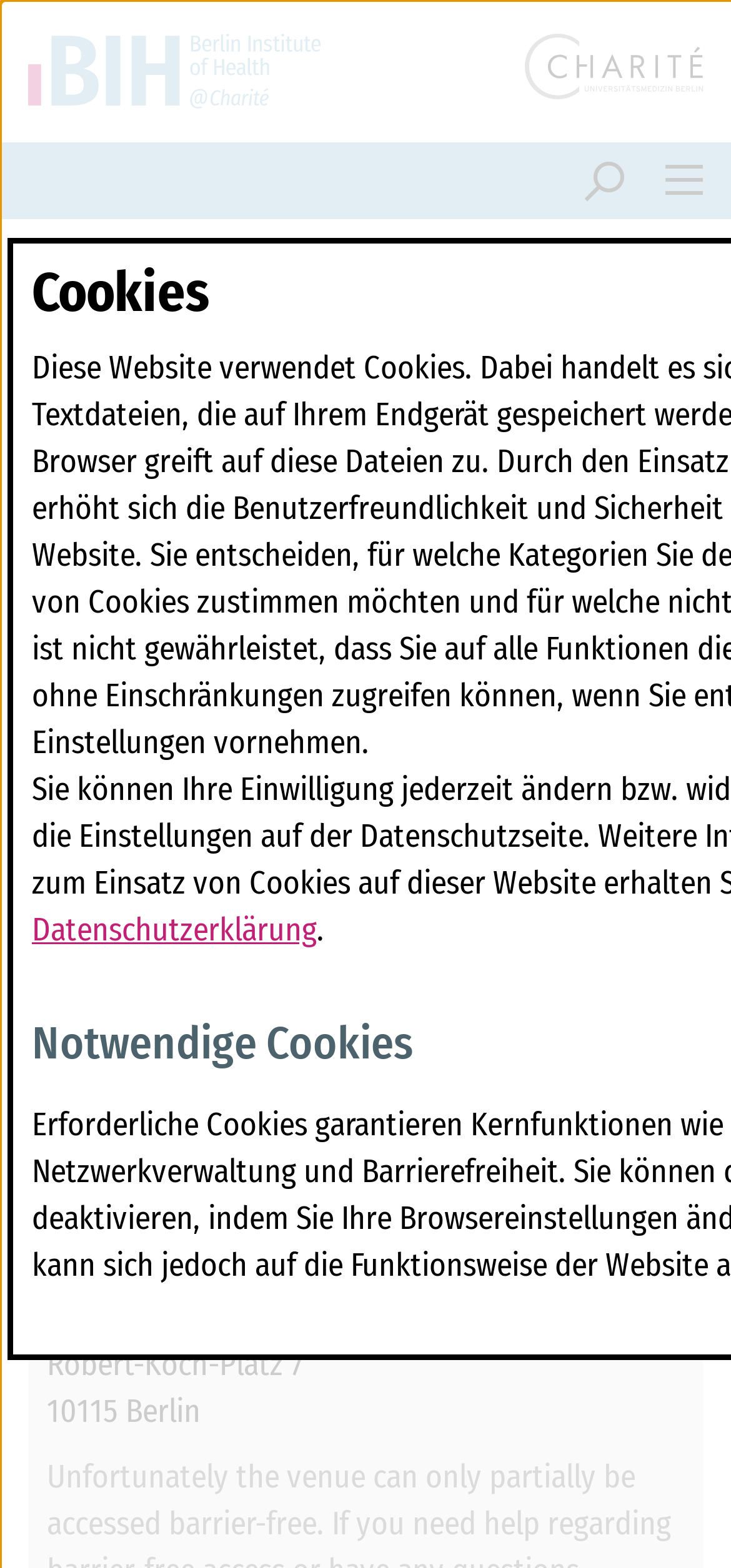What is the language of the webpage?
Please give a detailed and thorough answer to the question, covering all relevant points.

I found the language options by looking at the top navigation menu, which has a menu item 'deutsch' and a link 'En', indicating that the webpage is available in both German and English.